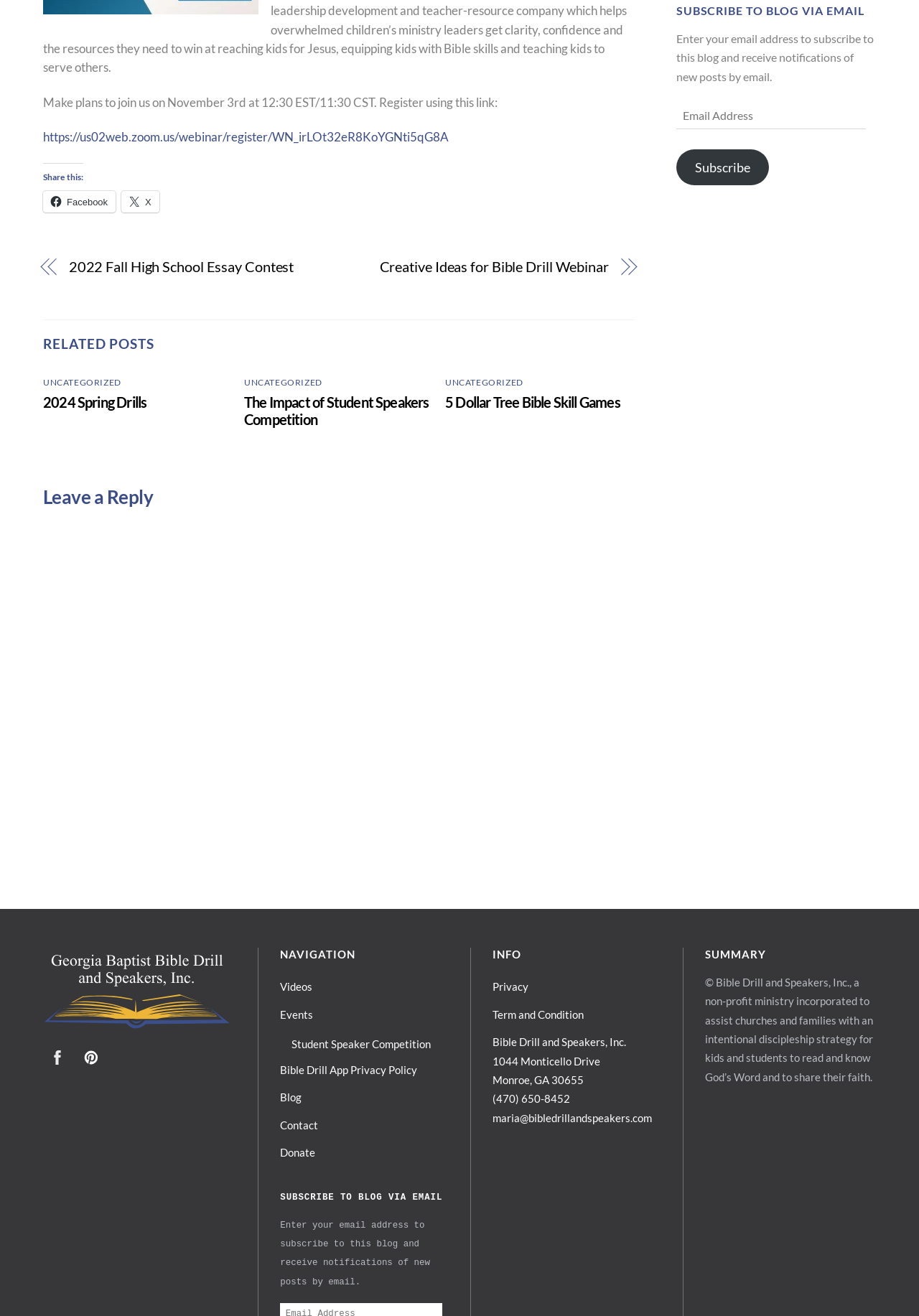Using the element description provided, determine the bounding box coordinates in the format (top-left x, top-left y, bottom-right x, bottom-right y). Ensure that all values are floating point numbers between 0 and 1. Element description: https://us02web.zoom.us/webinar/register/WN_irLOt32eR8KoYGNti5qG8A

[0.047, 0.098, 0.488, 0.11]